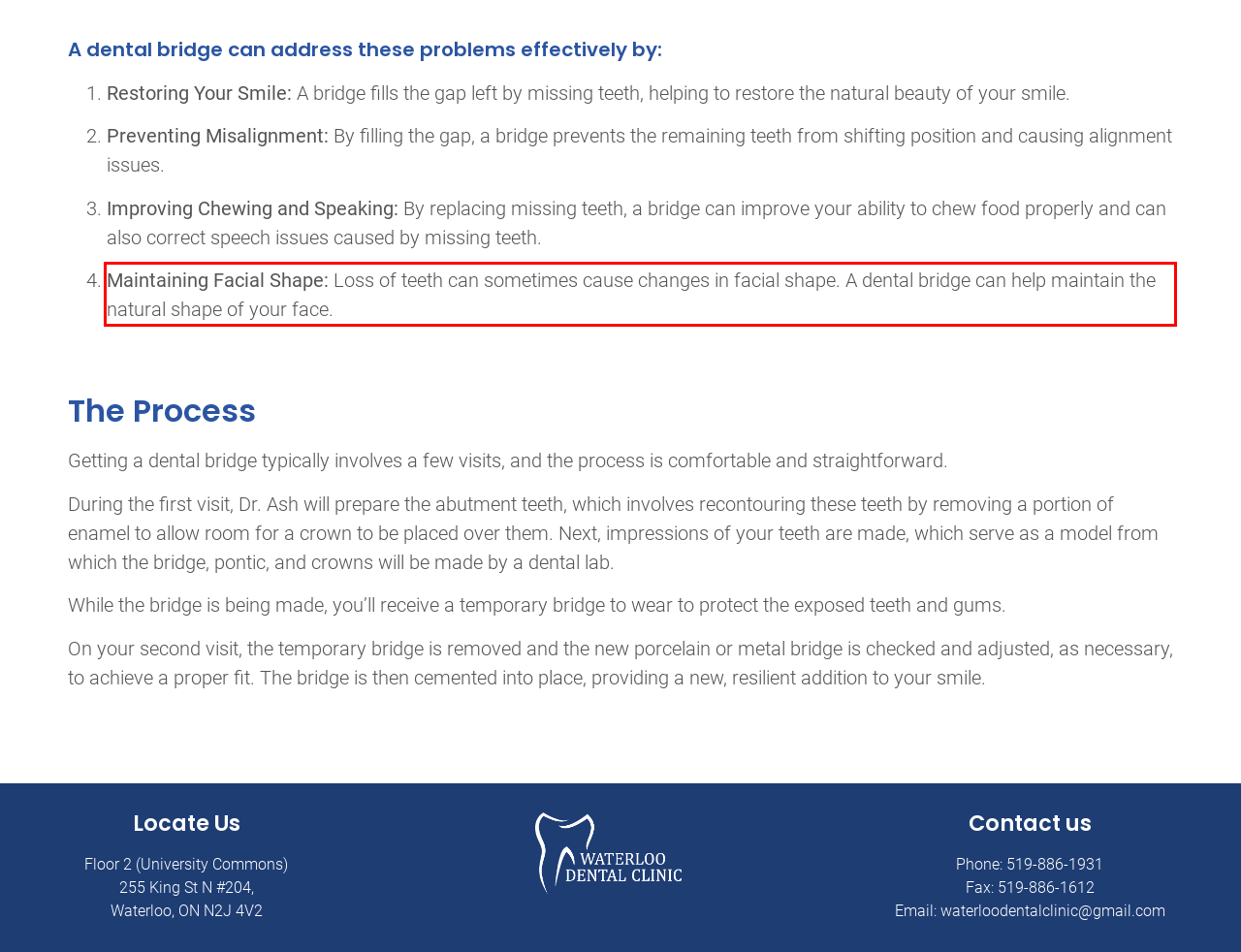Please use OCR to extract the text content from the red bounding box in the provided webpage screenshot.

Maintaining Facial Shape: Loss of teeth can sometimes cause changes in facial shape. A dental bridge can help maintain the natural shape of your face.